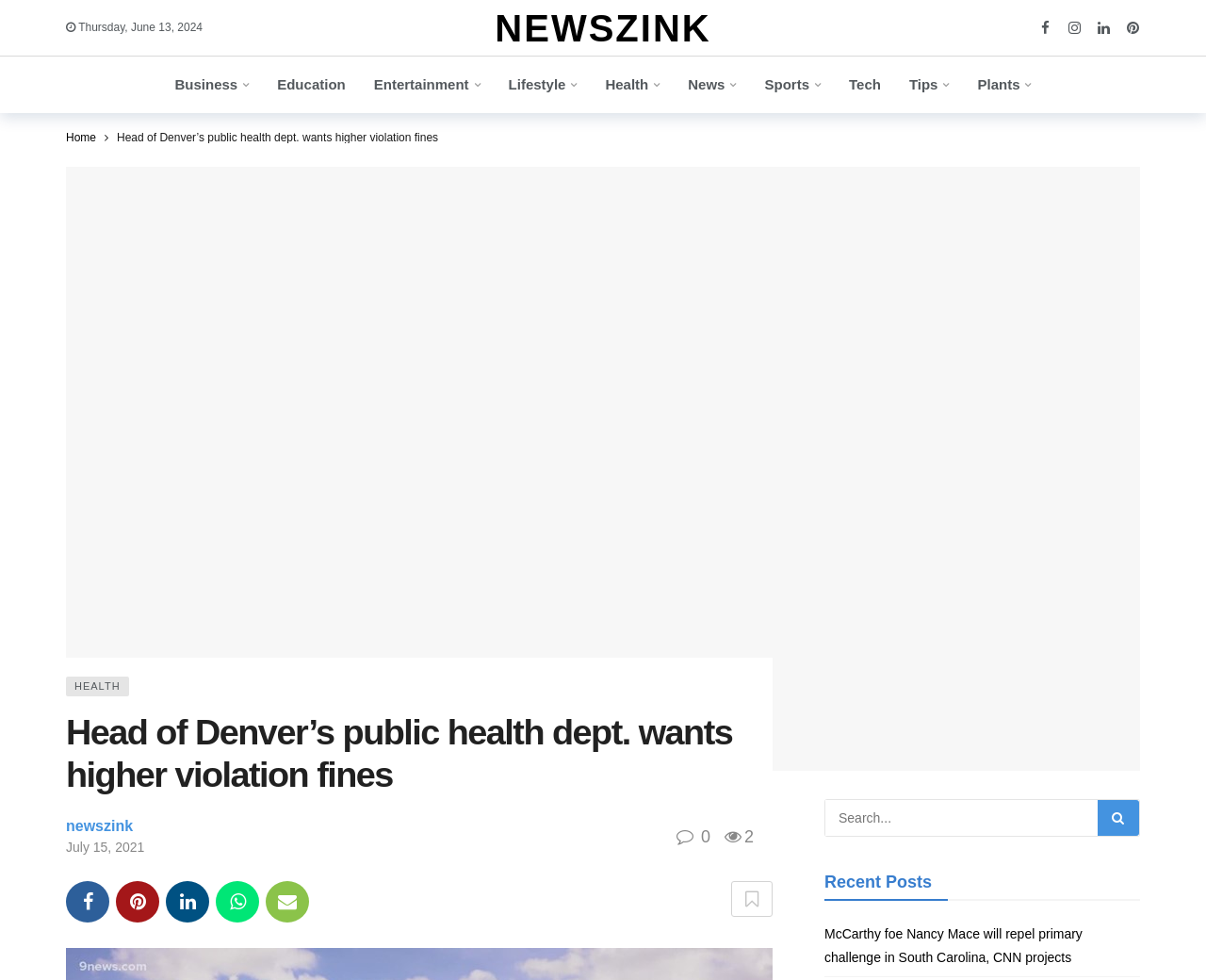Find the bounding box coordinates of the element to click in order to complete the given instruction: "Click on the Home breadcrumb."

[0.055, 0.135, 0.08, 0.146]